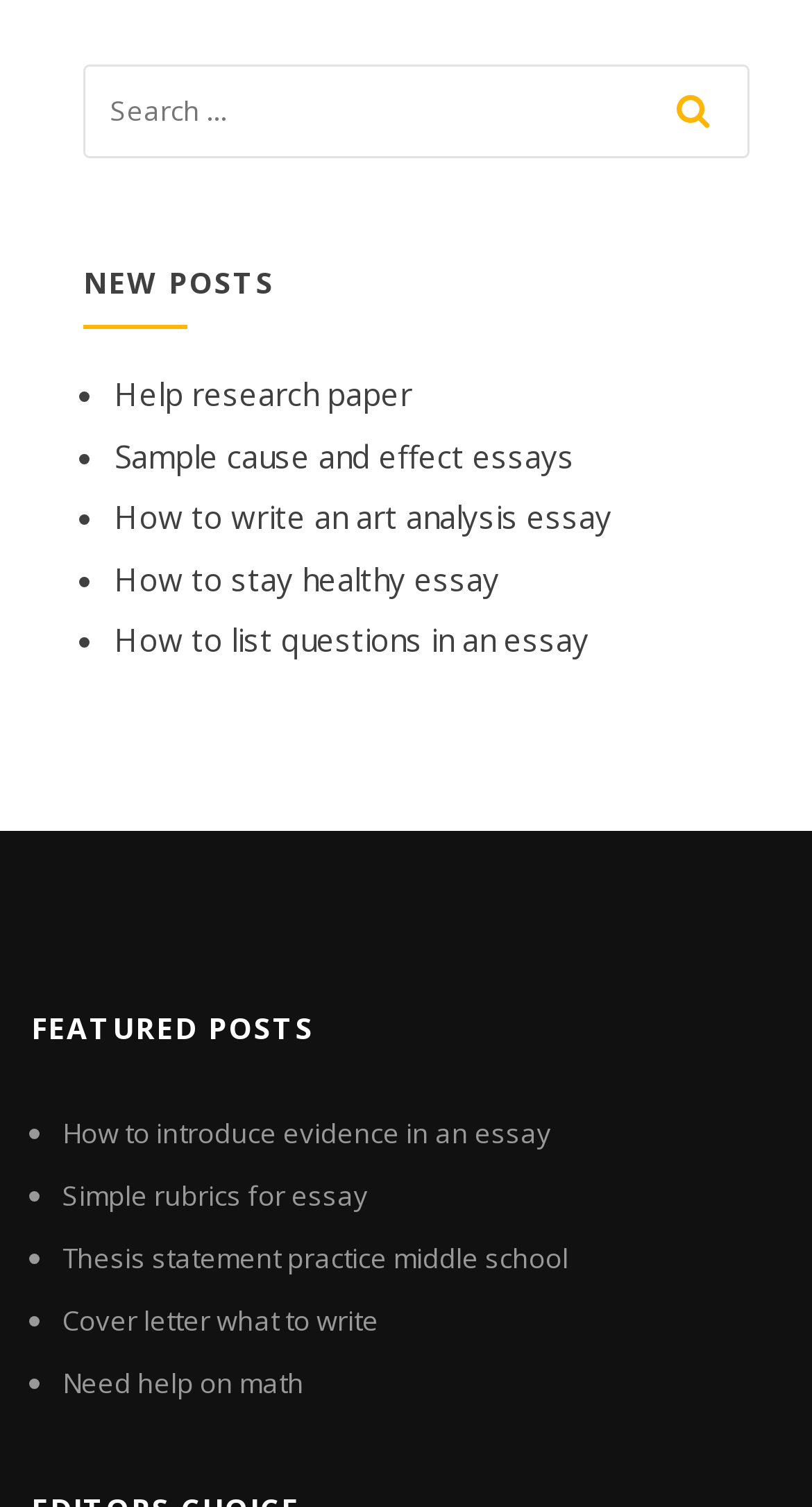Use one word or a short phrase to answer the question provided: 
How many headings are there on the webpage?

2